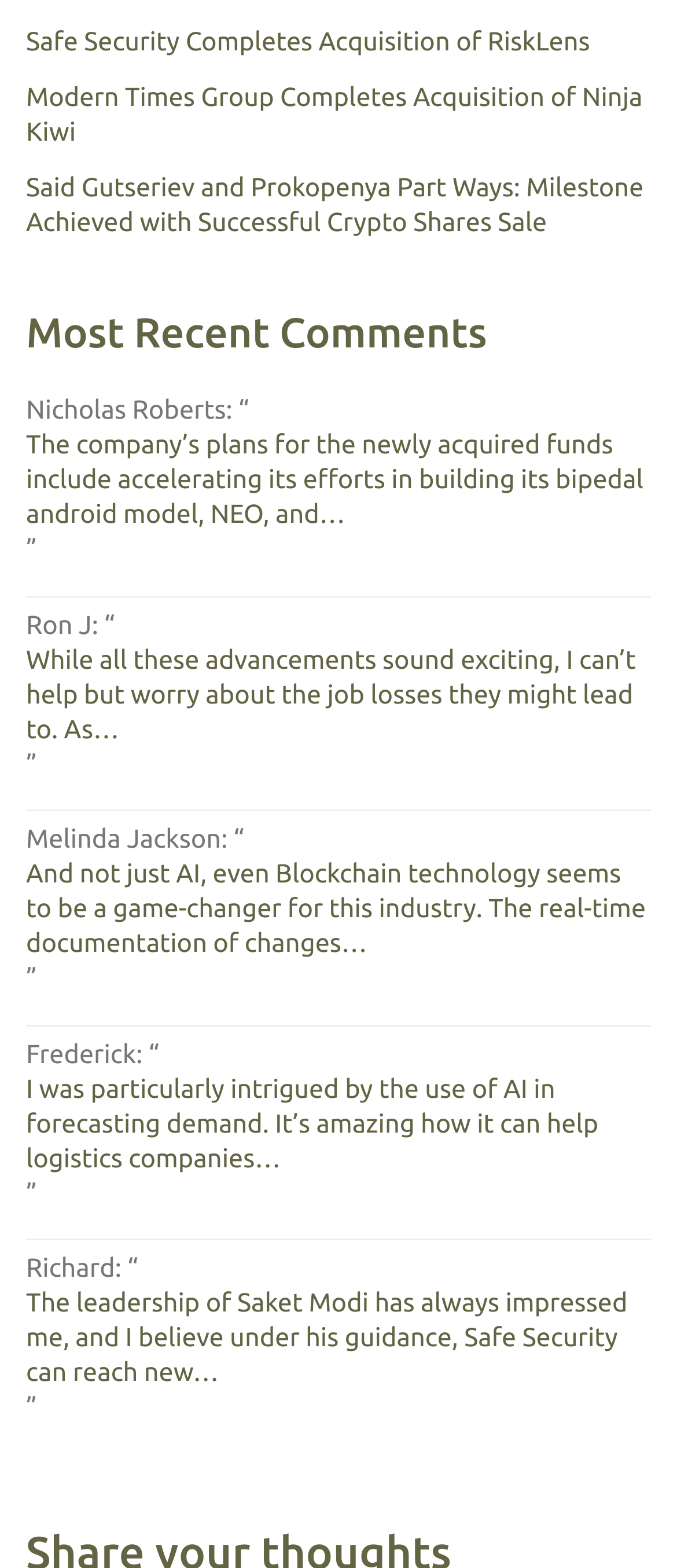Please specify the coordinates of the bounding box for the element that should be clicked to carry out this instruction: "View comment from Nicholas Roberts". The coordinates must be four float numbers between 0 and 1, formatted as [left, top, right, bottom].

[0.038, 0.252, 0.334, 0.271]